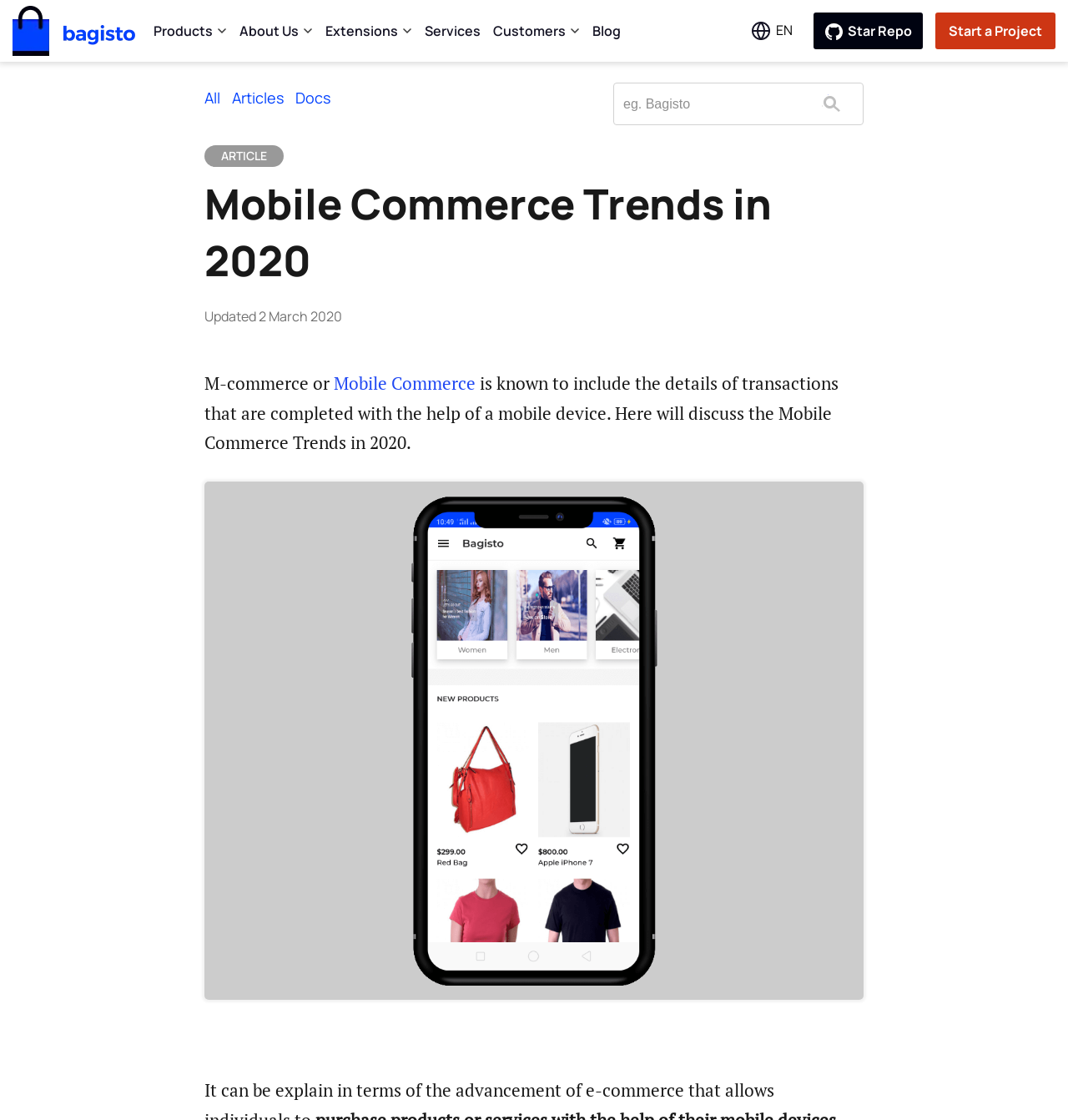Provide a brief response in the form of a single word or phrase:
What is the language of the webpage?

EN